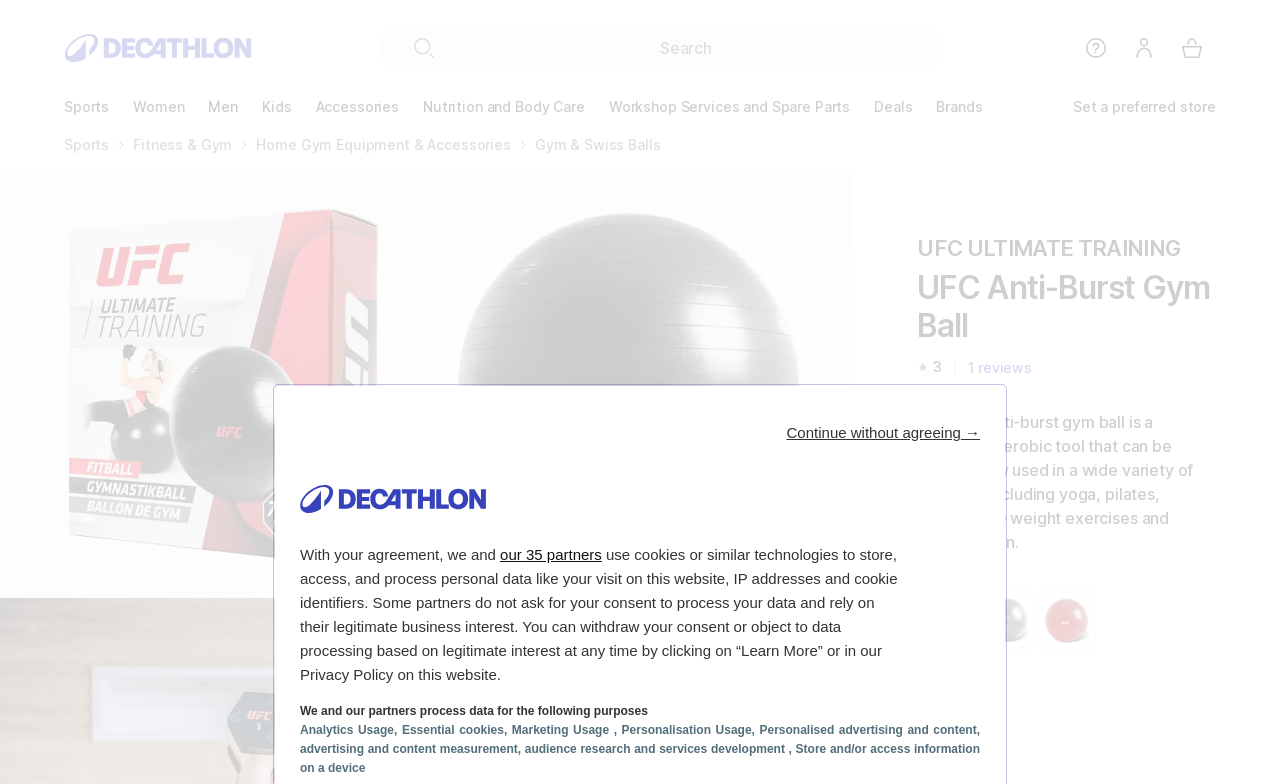From the details in the image, provide a thorough response to the question: What is the name of the product on this page?

The name of the product can be found in the heading element on the page, which reads 'UFC Anti-Burst Gym Ball'.